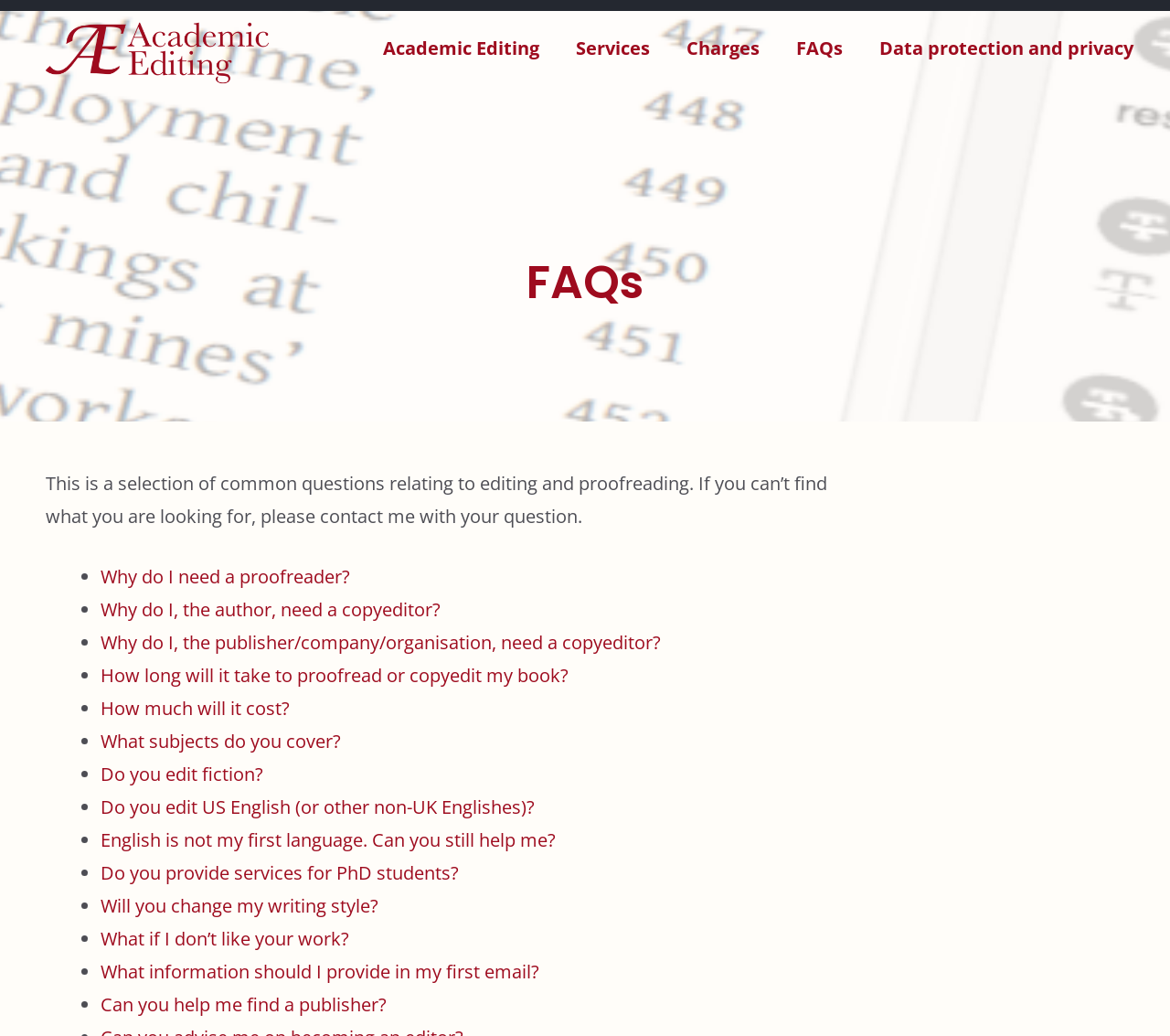Respond to the following query with just one word or a short phrase: 
What is the first FAQ listed on this webpage?

Why do I need a proofreader?